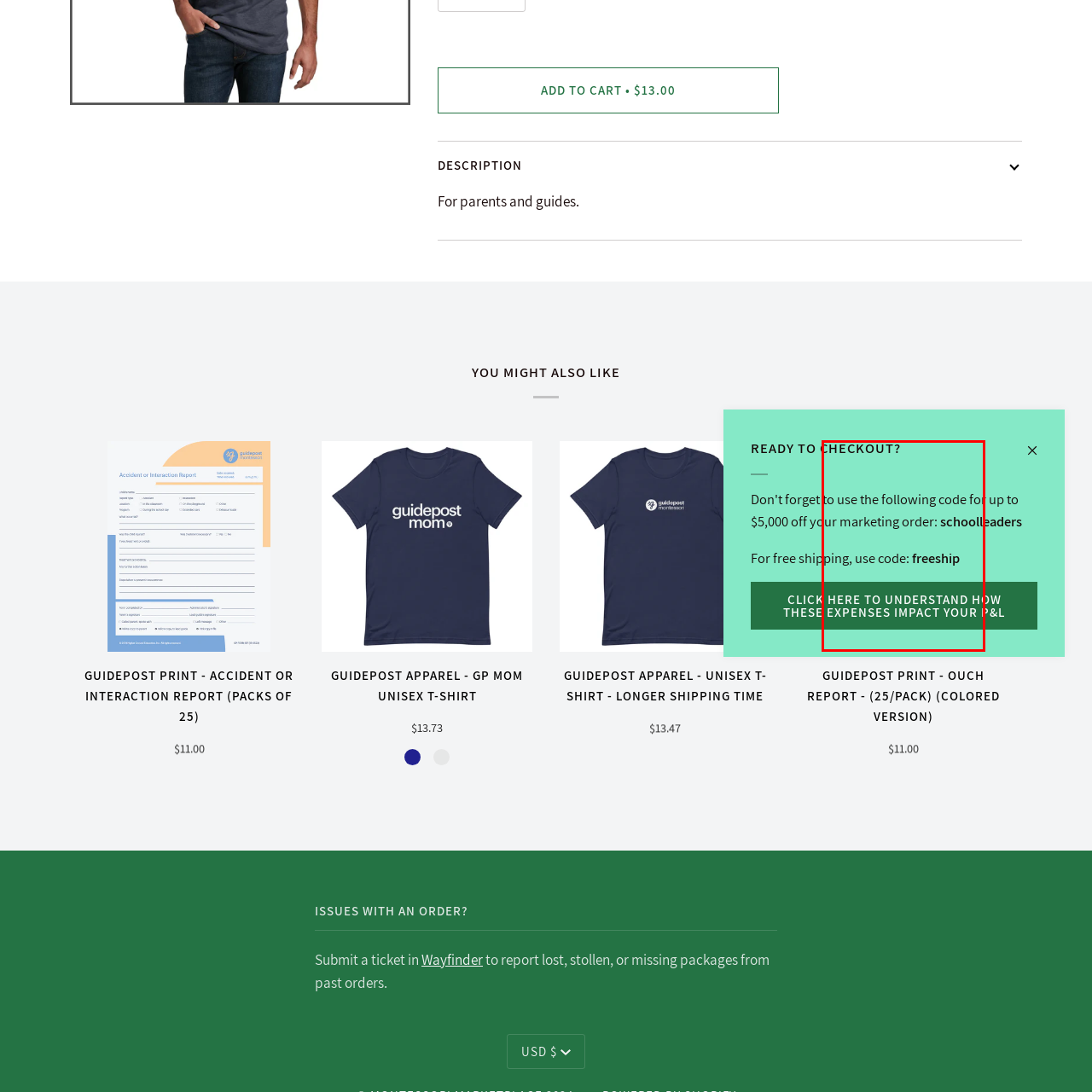Look closely at the part of the image inside the red bounding box, then respond in a word or phrase: What is the promotional code for discounts?

schoolleaders